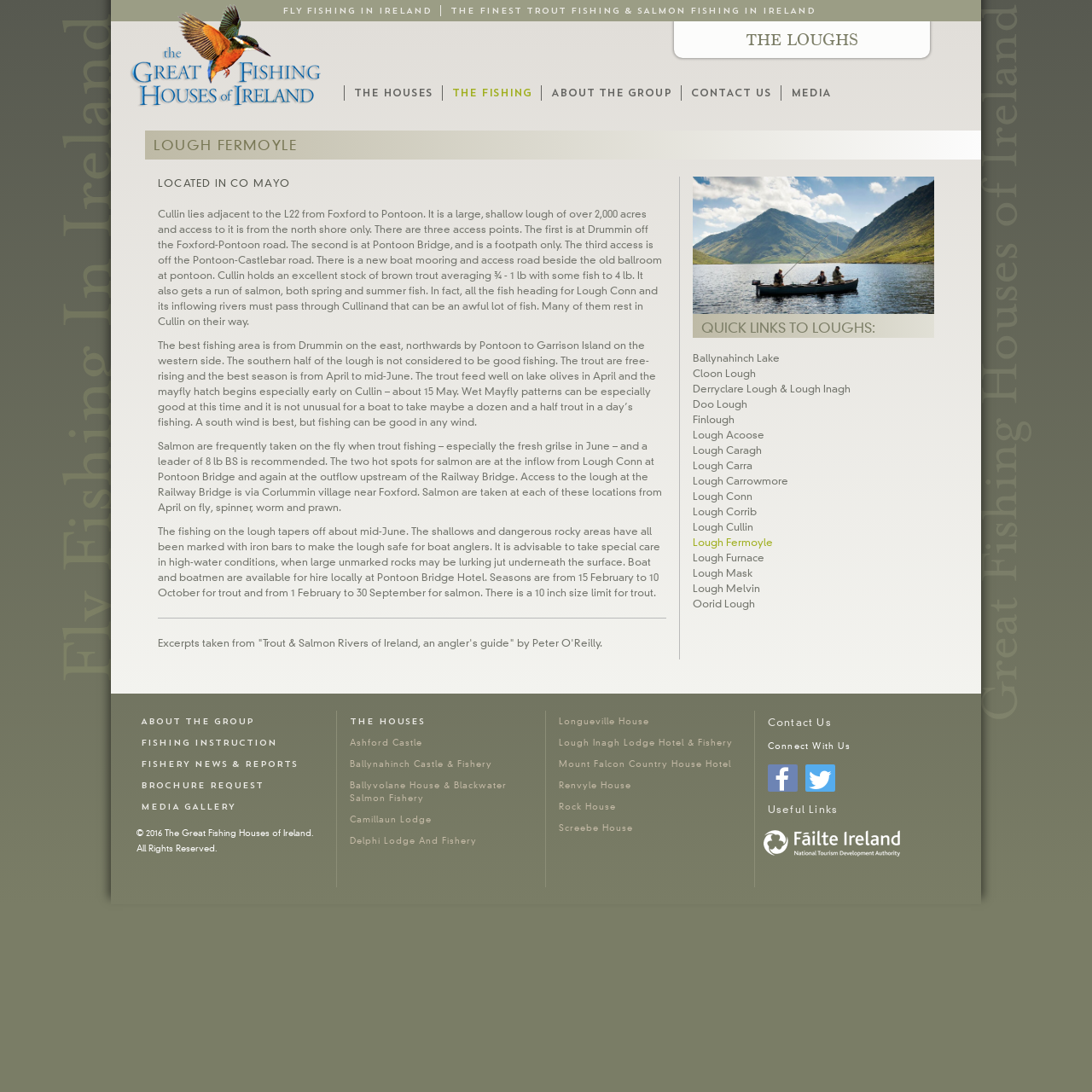Please provide a one-word or phrase answer to the question: 
What is the size limit for trout?

10 inch